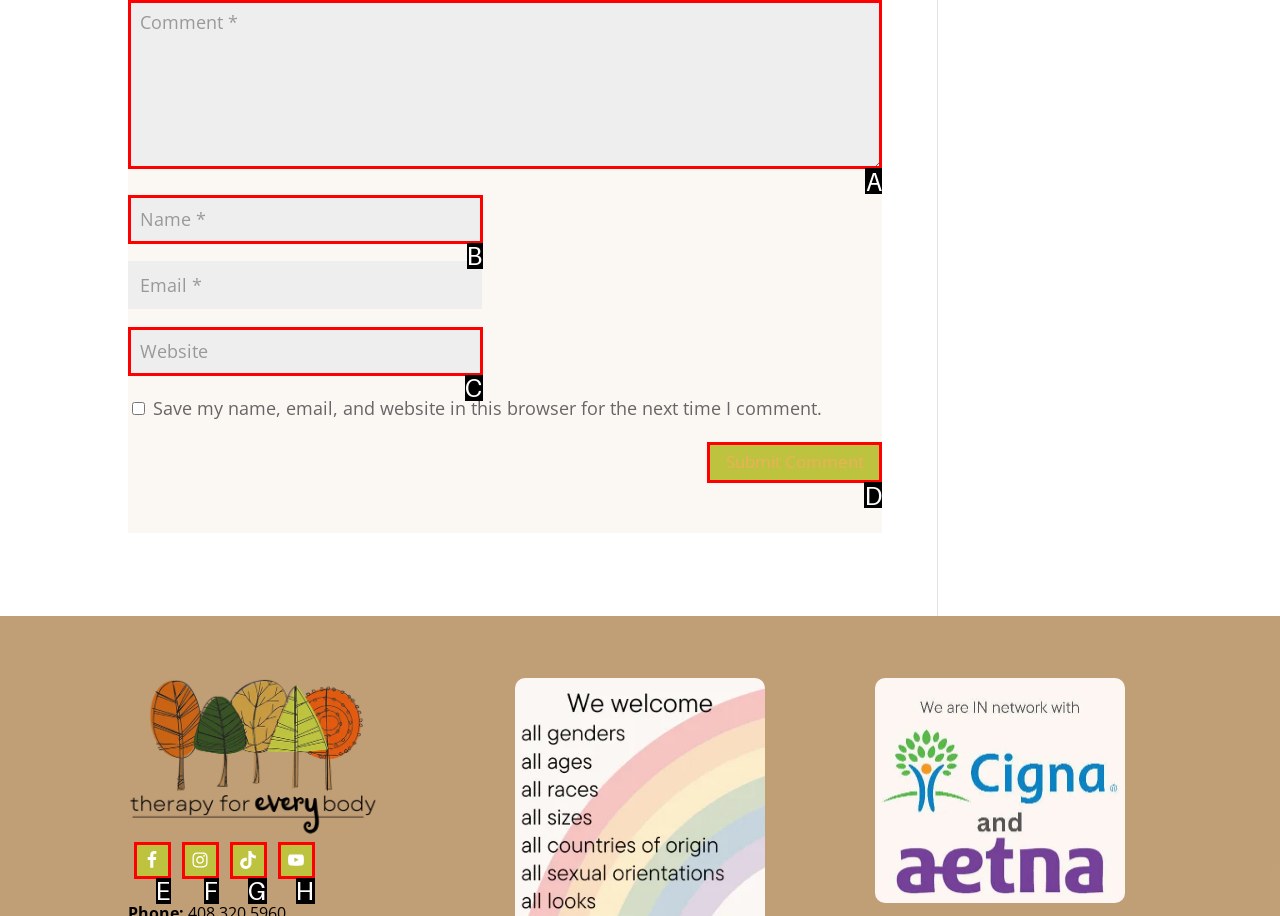Tell me which letter corresponds to the UI element that will allow you to Read about drill pipe. Answer with the letter directly.

None